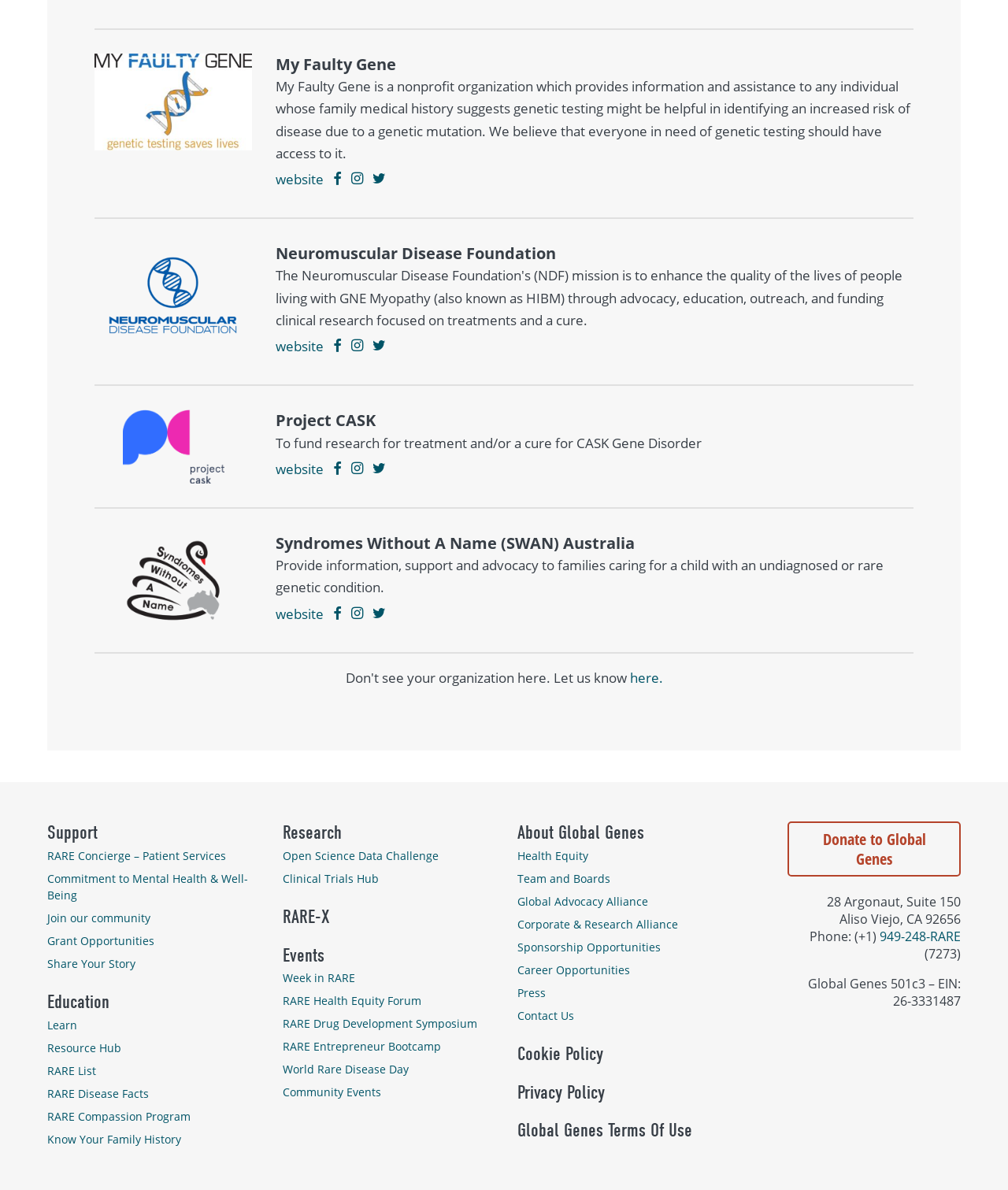Answer the question briefly using a single word or phrase: 
What is RARE-X?

RARE-X